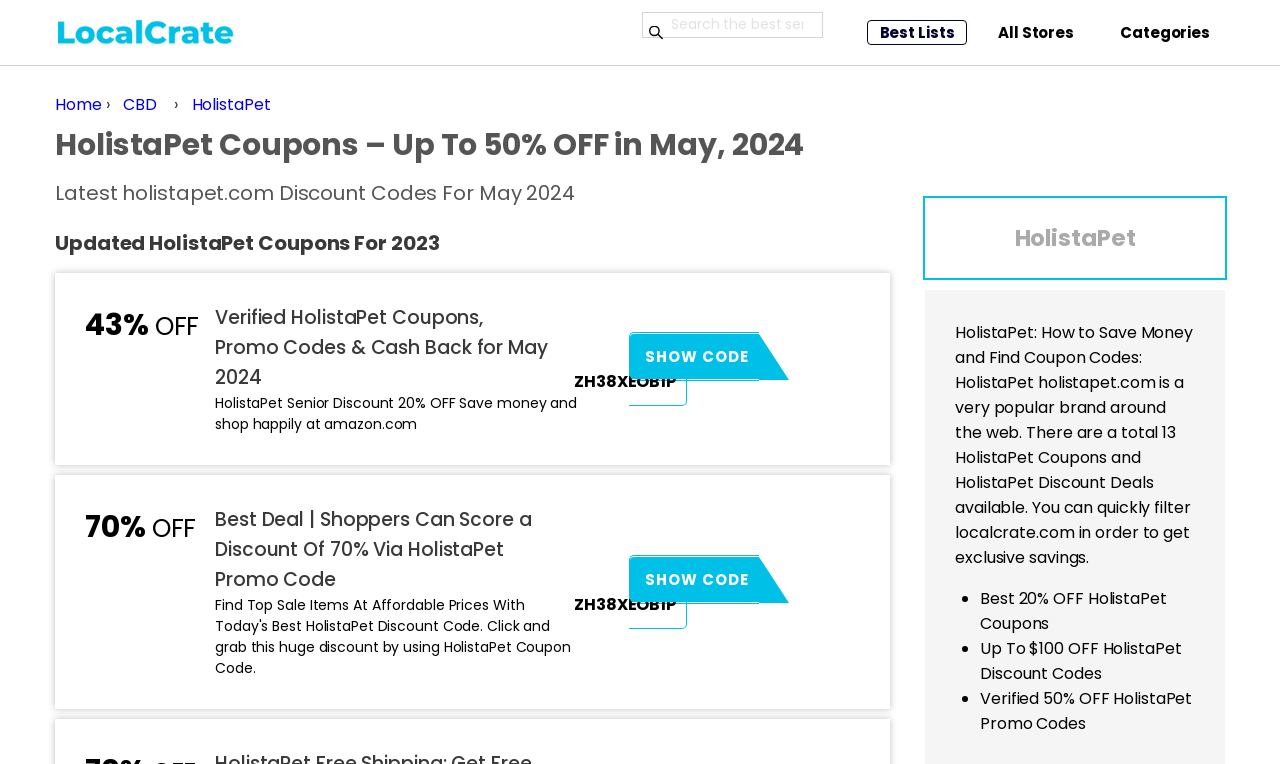Please identify the coordinates of the bounding box for the clickable region that will accomplish this instruction: "Browse HolistaPet Coupons".

[0.168, 0.396, 0.43, 0.514]